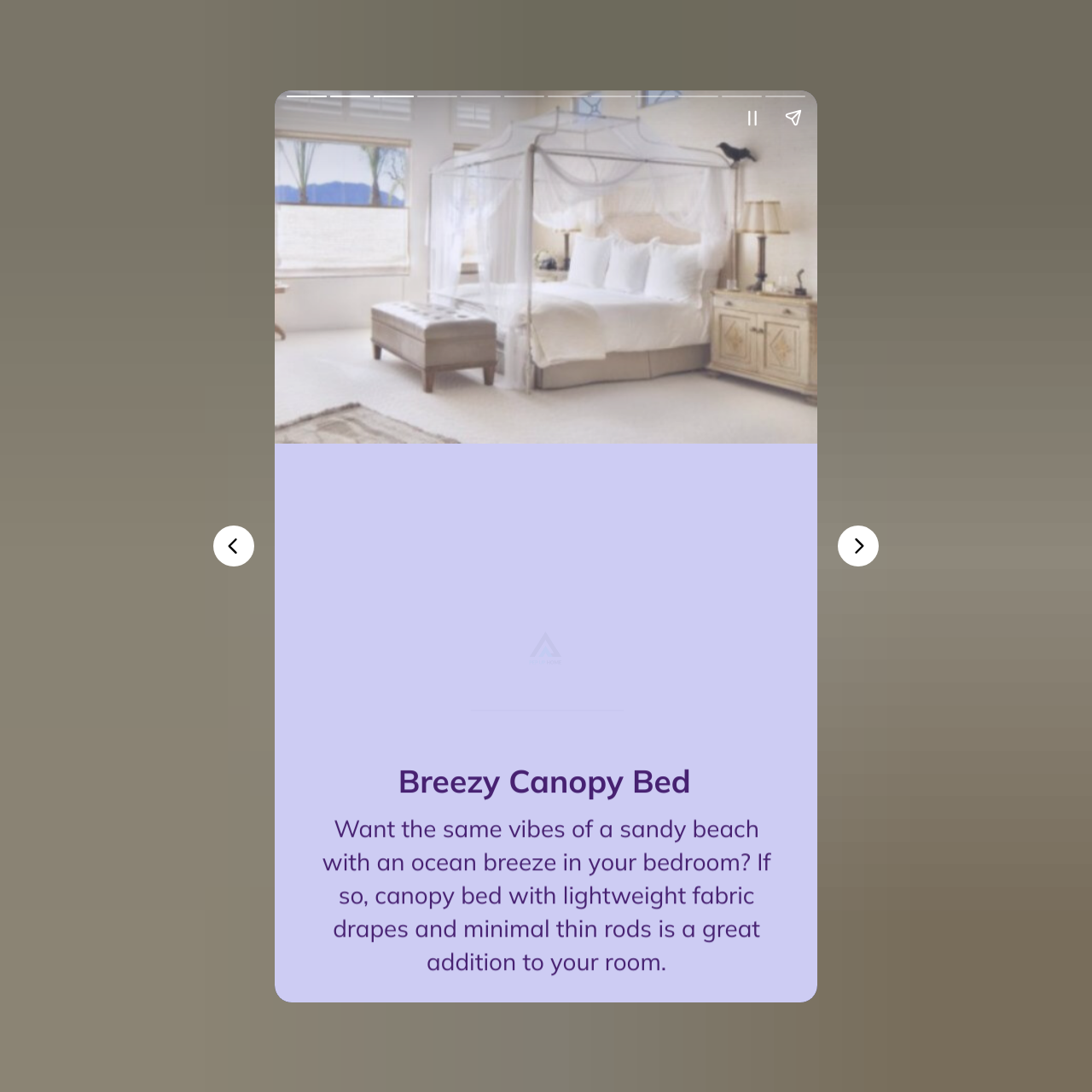What is the purpose of the 'Previous page' and 'Next page' buttons?
From the image, respond with a single word or phrase.

Navigation